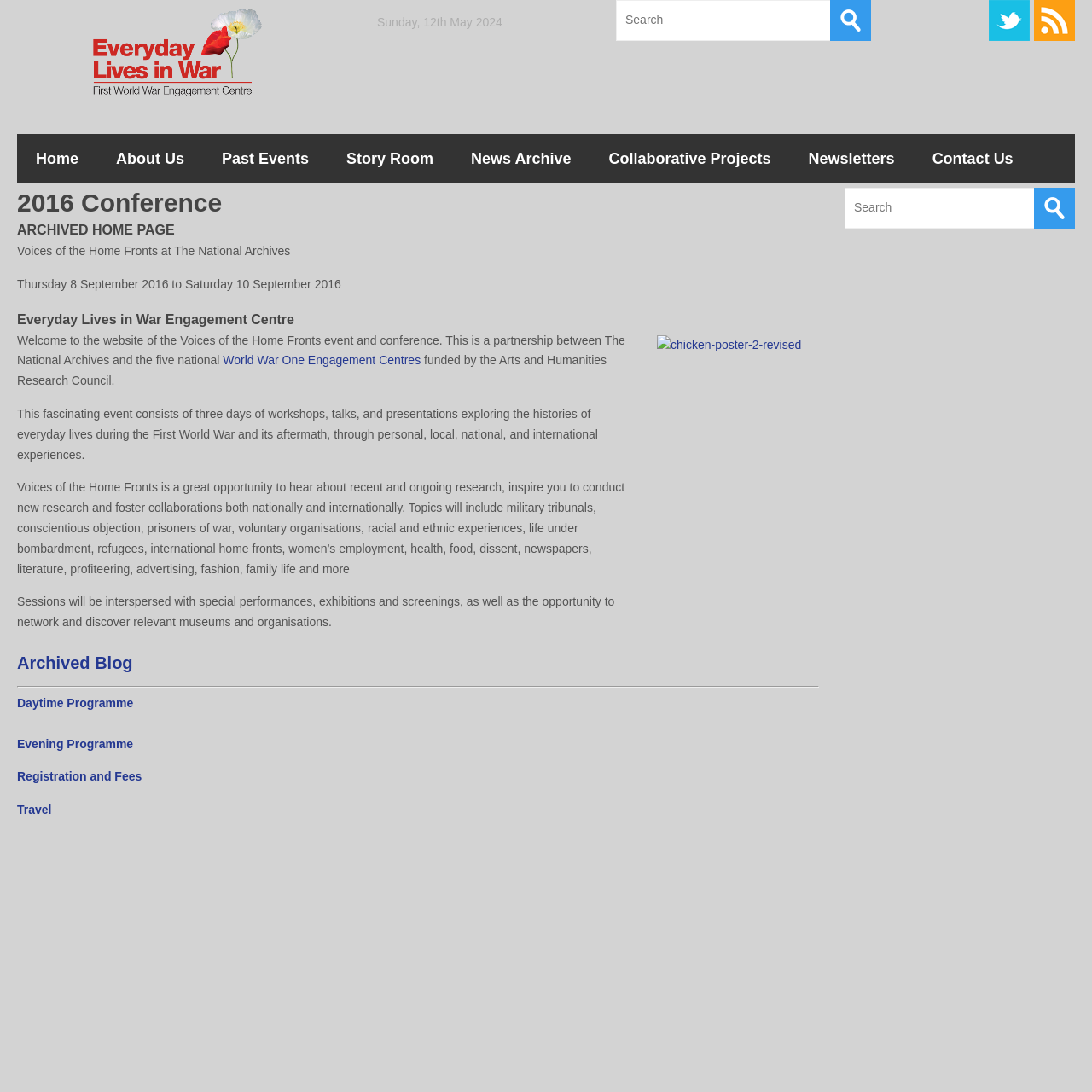Given the element description: "Newsletters", predict the bounding box coordinates of the UI element it refers to, using four float numbers between 0 and 1, i.e., [left, top, right, bottom].

[0.723, 0.123, 0.836, 0.168]